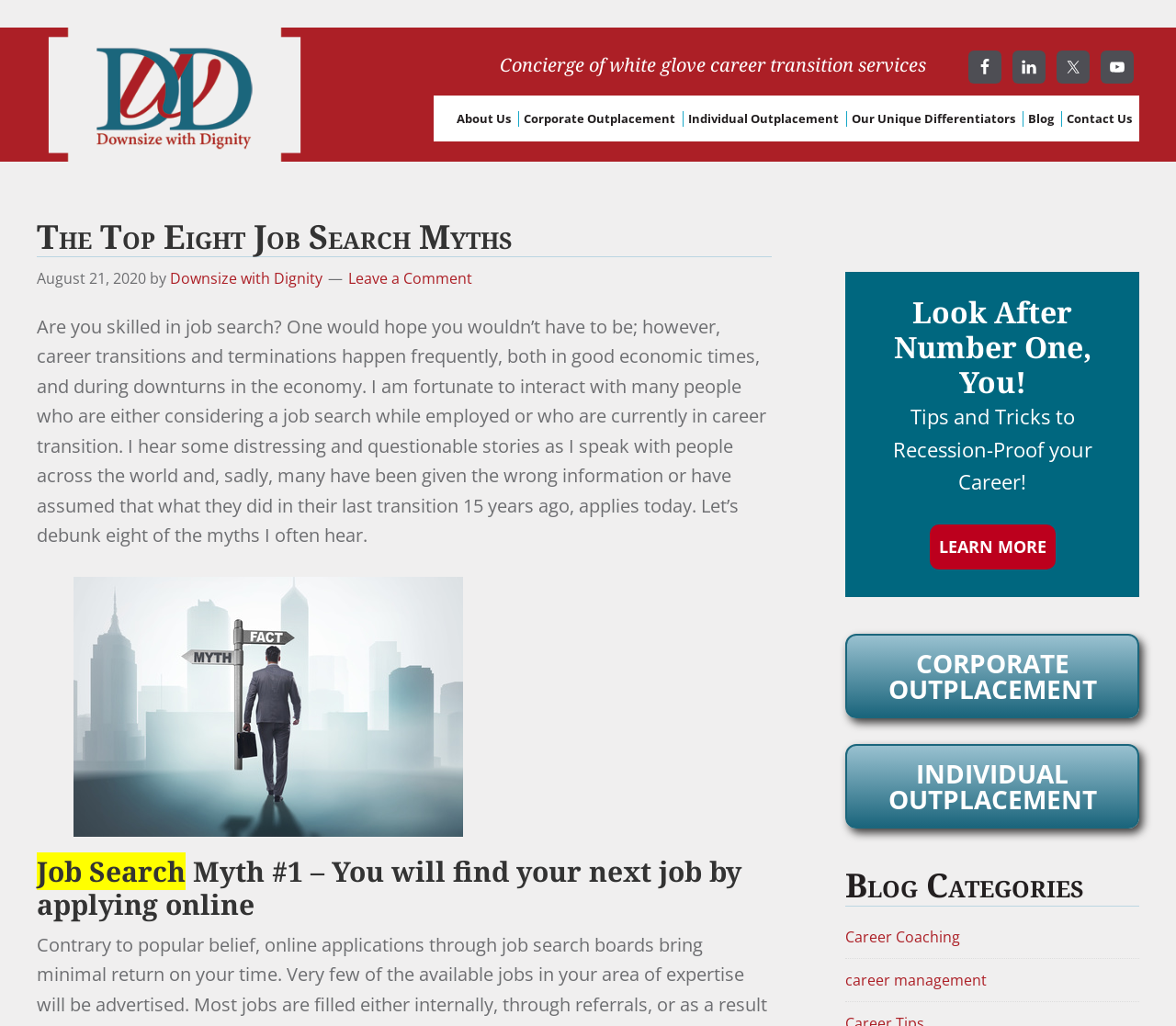How many social media links are there?
Answer the question with a single word or phrase, referring to the image.

4